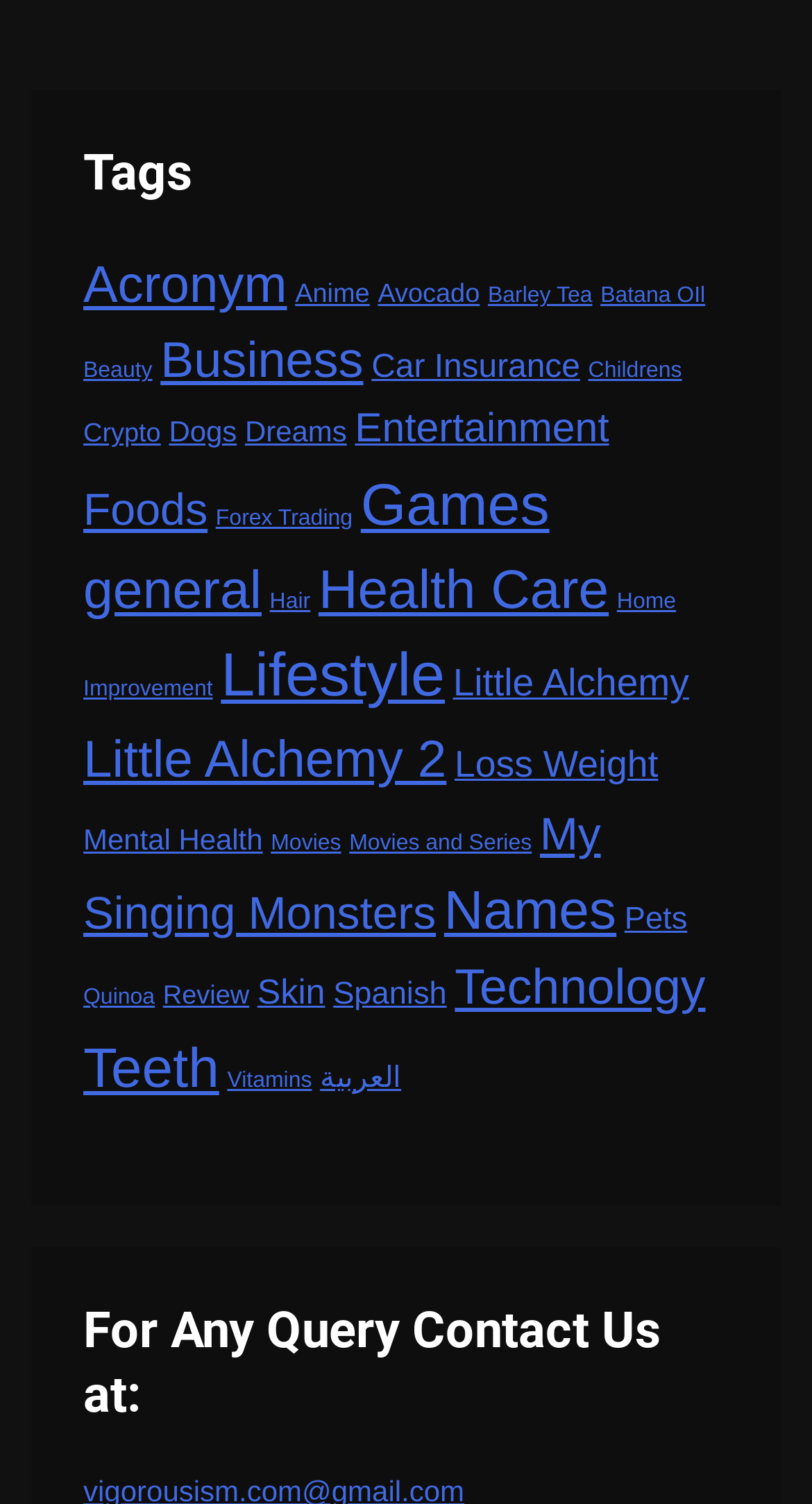Find the bounding box coordinates of the element to click in order to complete this instruction: "Click on the 'Acronym' link". The bounding box coordinates must be four float numbers between 0 and 1, denoted as [left, top, right, bottom].

[0.103, 0.172, 0.353, 0.209]